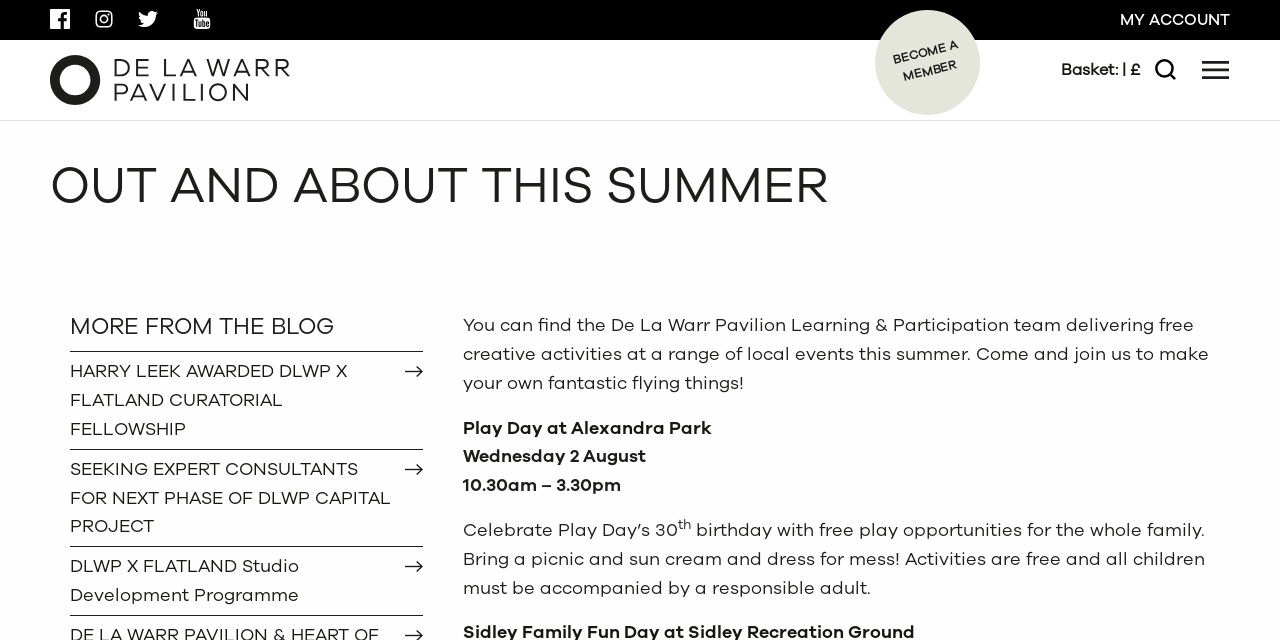Extract the top-level heading from the webpage and provide its text.

OUT AND ABOUT THIS SUMMER